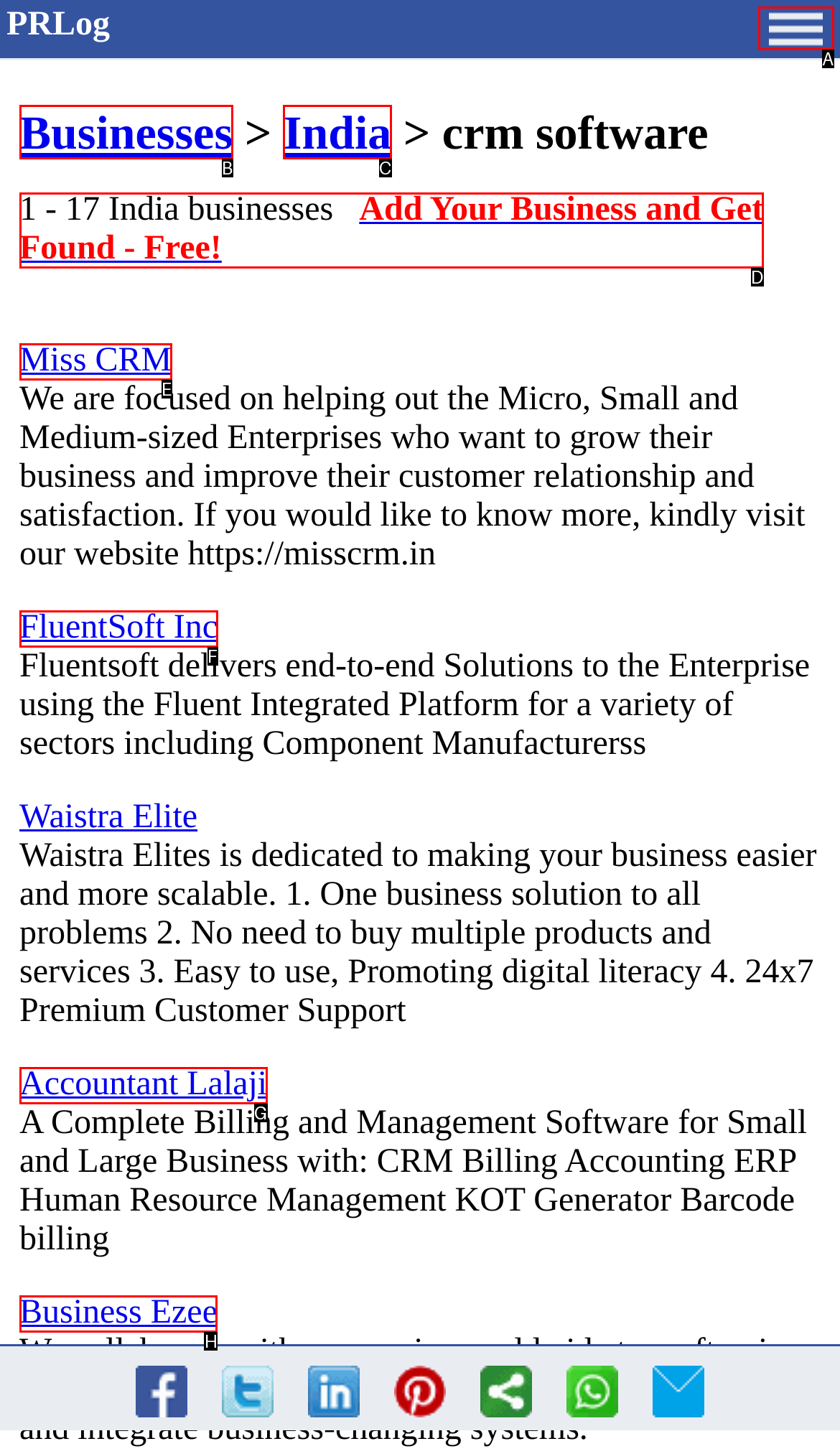Which HTML element matches the description: FluentSoft Inc?
Reply with the letter of the correct choice.

F